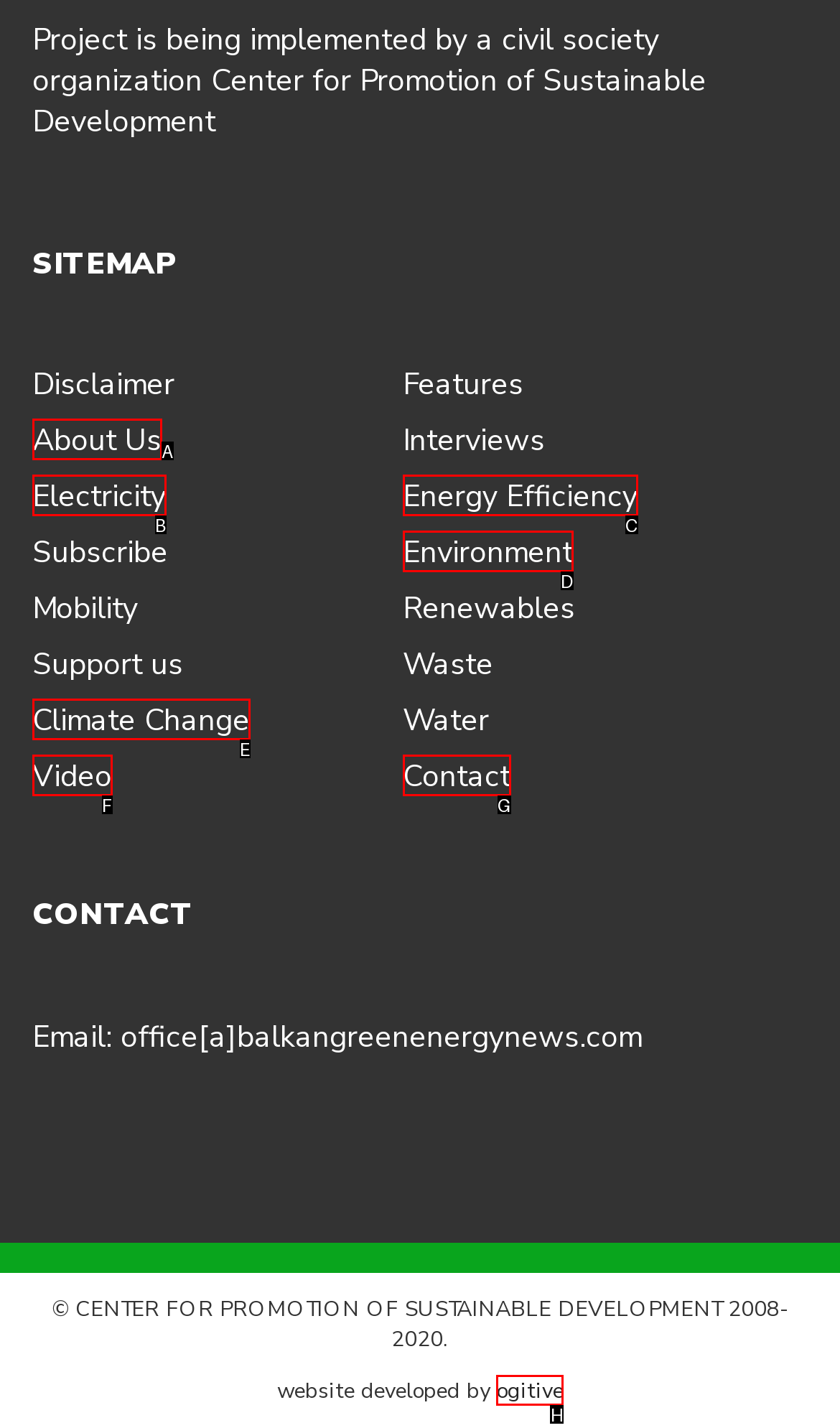Choose the HTML element that corresponds to the description: Energy Efficiency
Provide the answer by selecting the letter from the given choices.

C